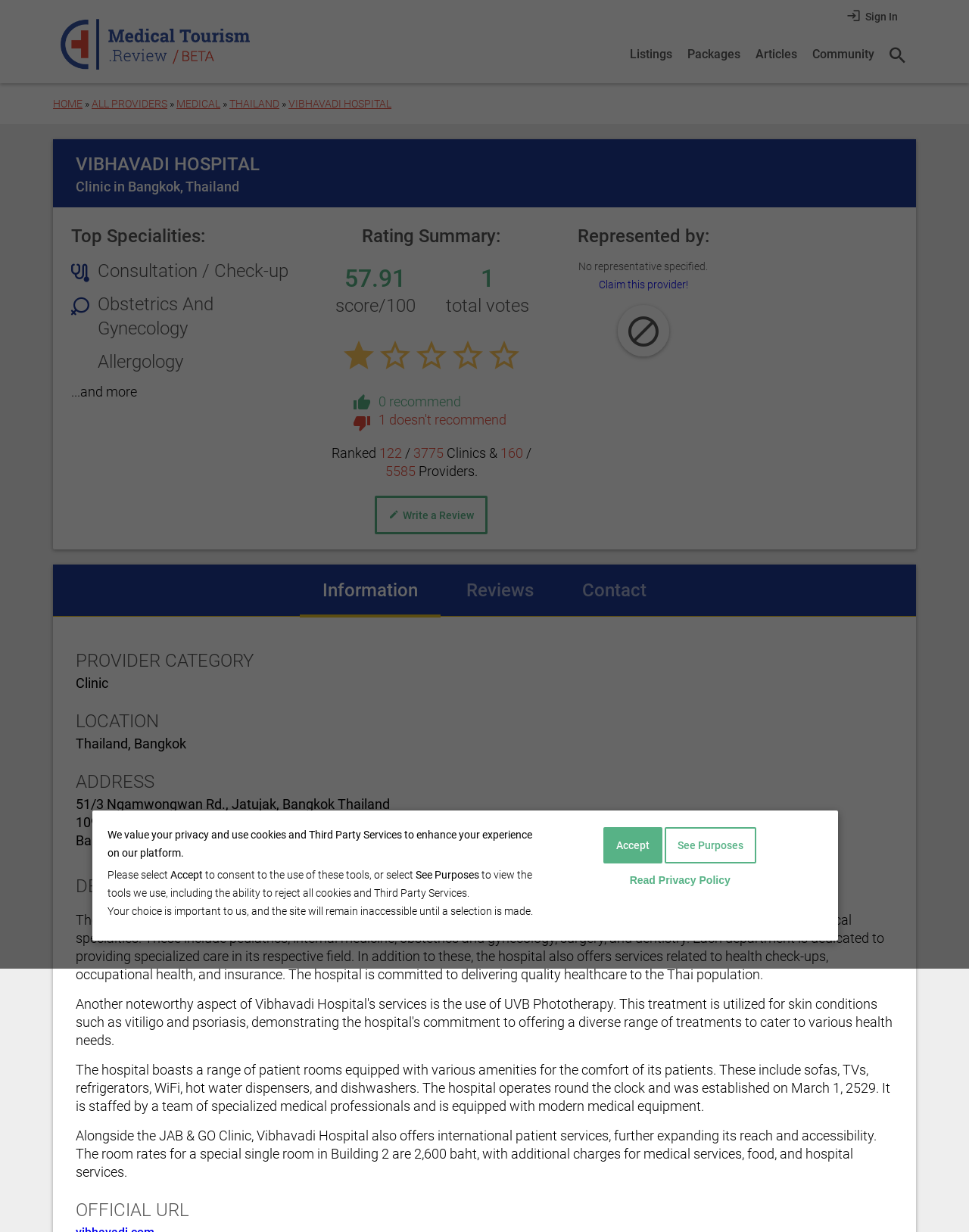Pinpoint the bounding box coordinates of the clickable area needed to execute the instruction: "Contact us". The coordinates should be specified as four float numbers between 0 and 1, i.e., [left, top, right, bottom].

None